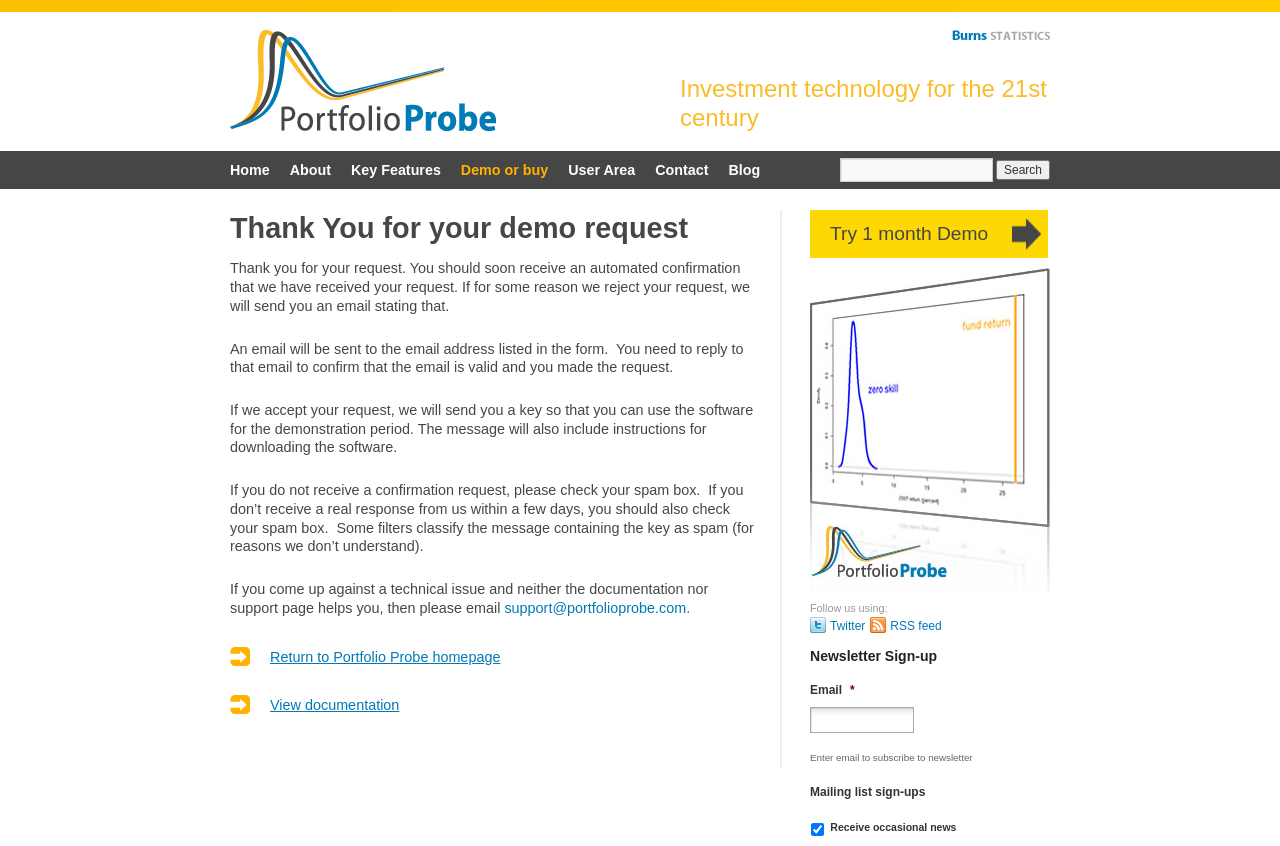Determine the bounding box coordinates for the area you should click to complete the following instruction: "Go to Home page".

[0.18, 0.178, 0.219, 0.223]